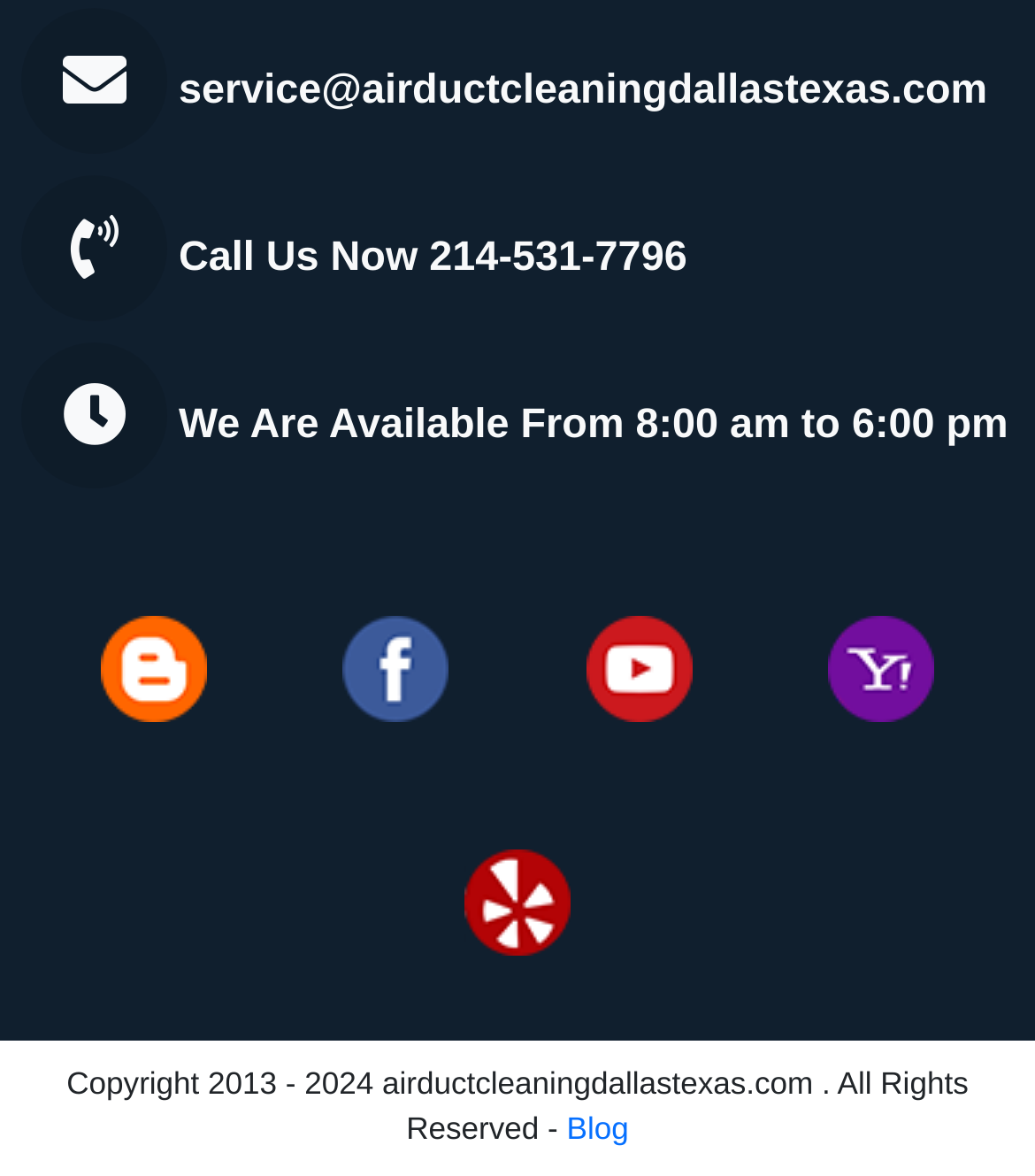What is the phone number to call?
Respond with a short answer, either a single word or a phrase, based on the image.

214-531-7796